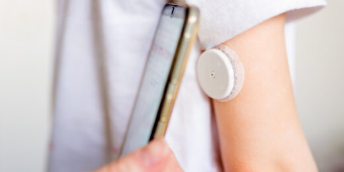Use a single word or phrase to answer the question:
What is the purpose of the device?

Monitoring health metrics